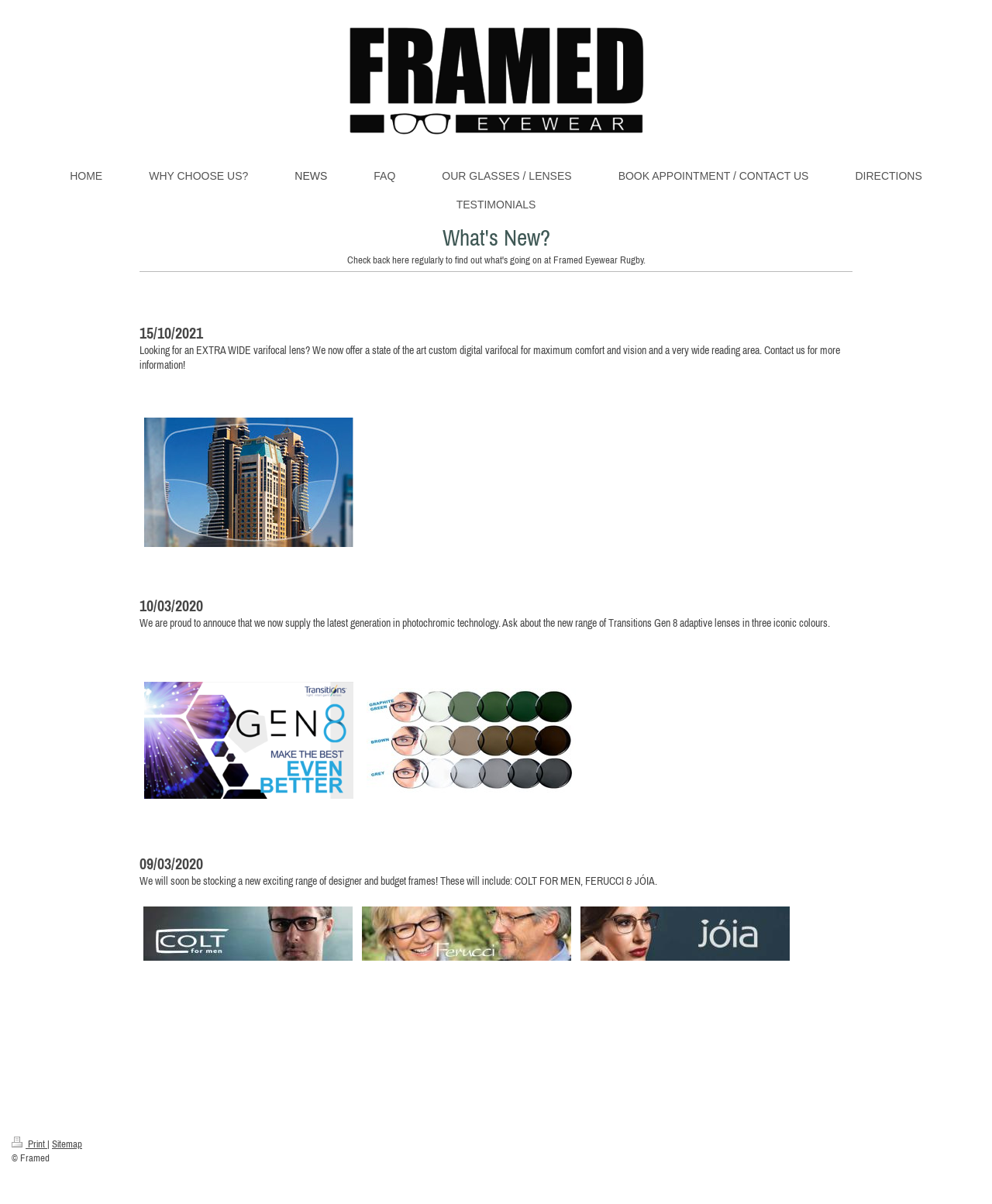What is the purpose of the 'BOOK APPOINTMENT / CONTACT US' link?
Carefully analyze the image and provide a thorough answer to the question.

The 'BOOK APPOINTMENT / CONTACT US' link is likely for customers to book an appointment or contact the business for more information, as it is placed alongside other links related to the business's services.